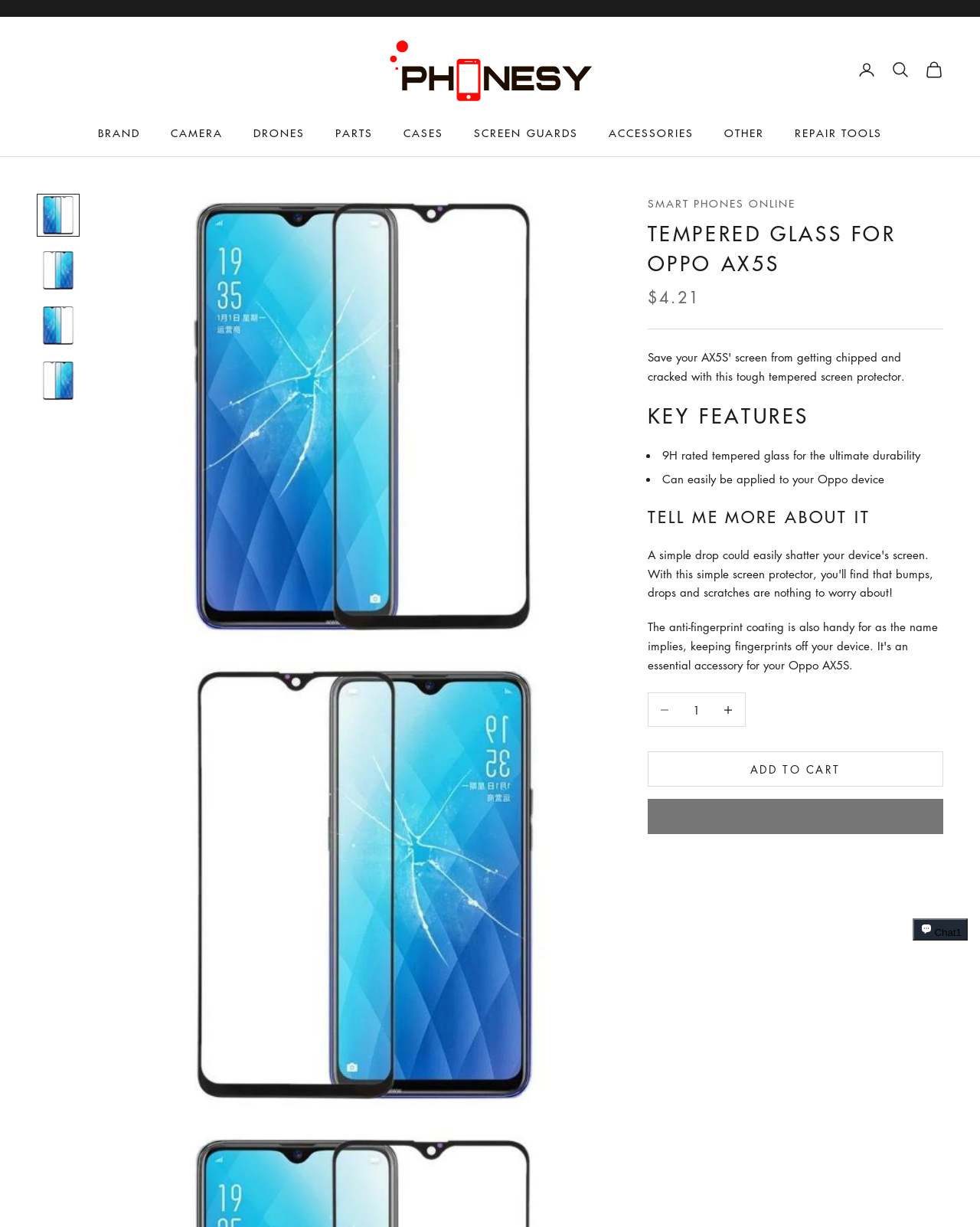Please identify and generate the text content of the webpage's main heading.

TEMPERED GLASS FOR OPPO AX5S